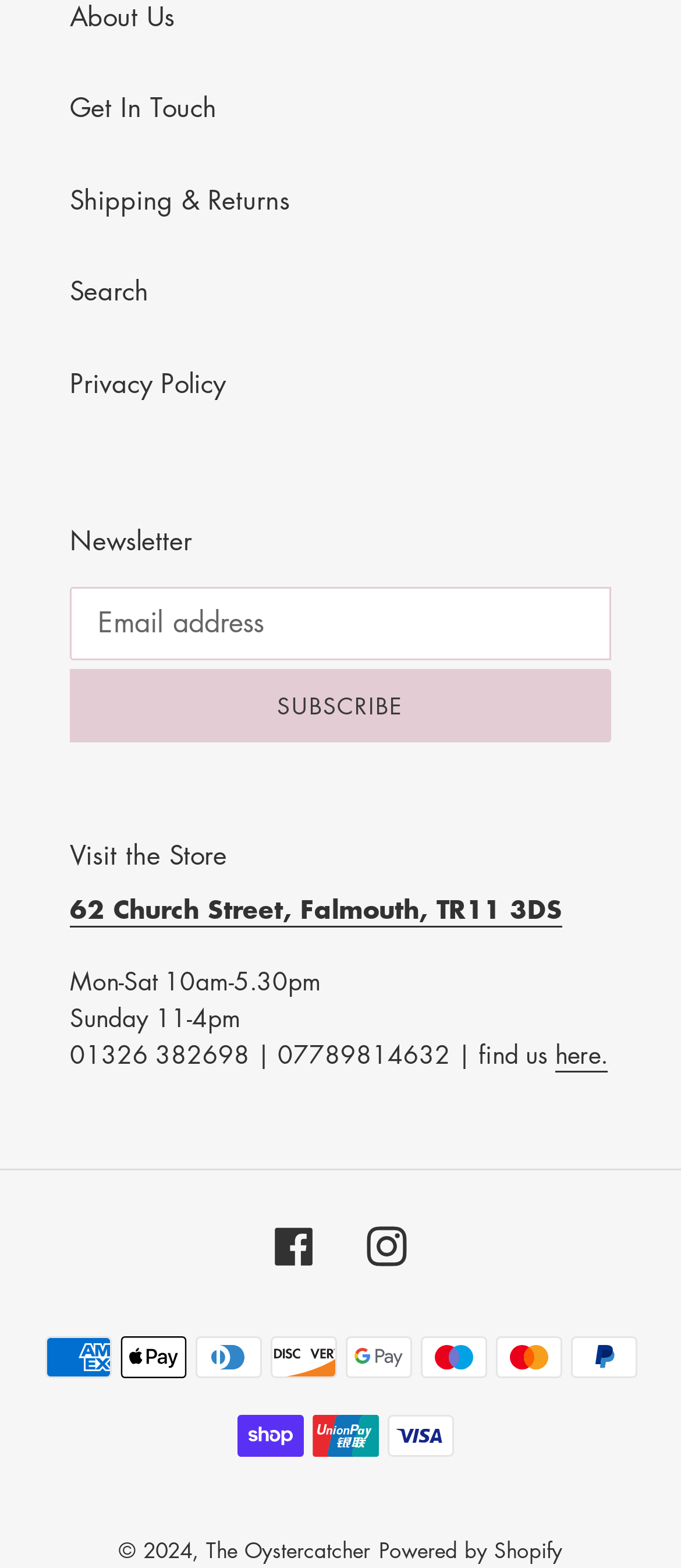What is the address of the store? Based on the screenshot, please respond with a single word or phrase.

62 Church Street, Falmouth, TR11 3DS